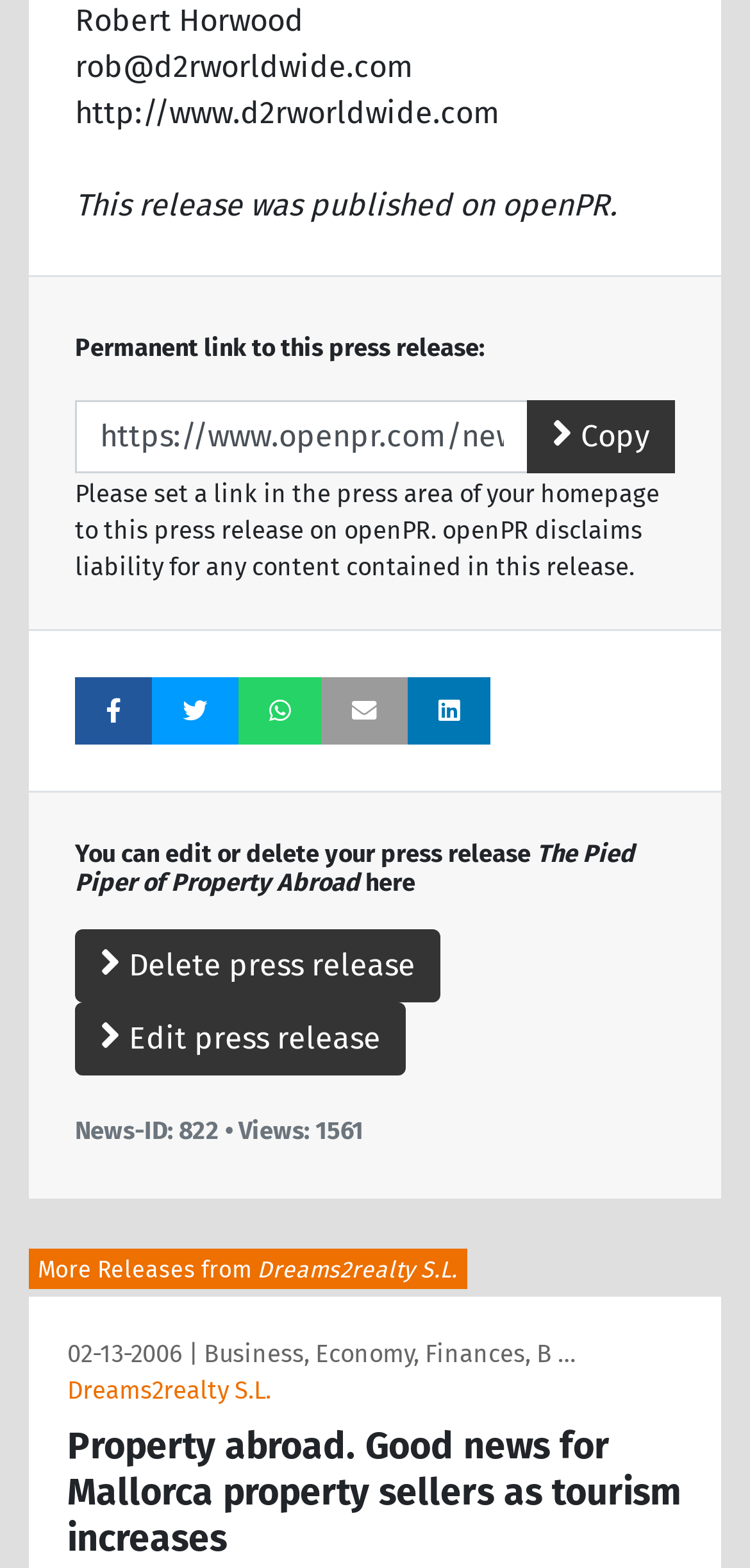Identify the bounding box coordinates of the section that should be clicked to achieve the task described: "Delete press release".

[0.1, 0.592, 0.587, 0.639]